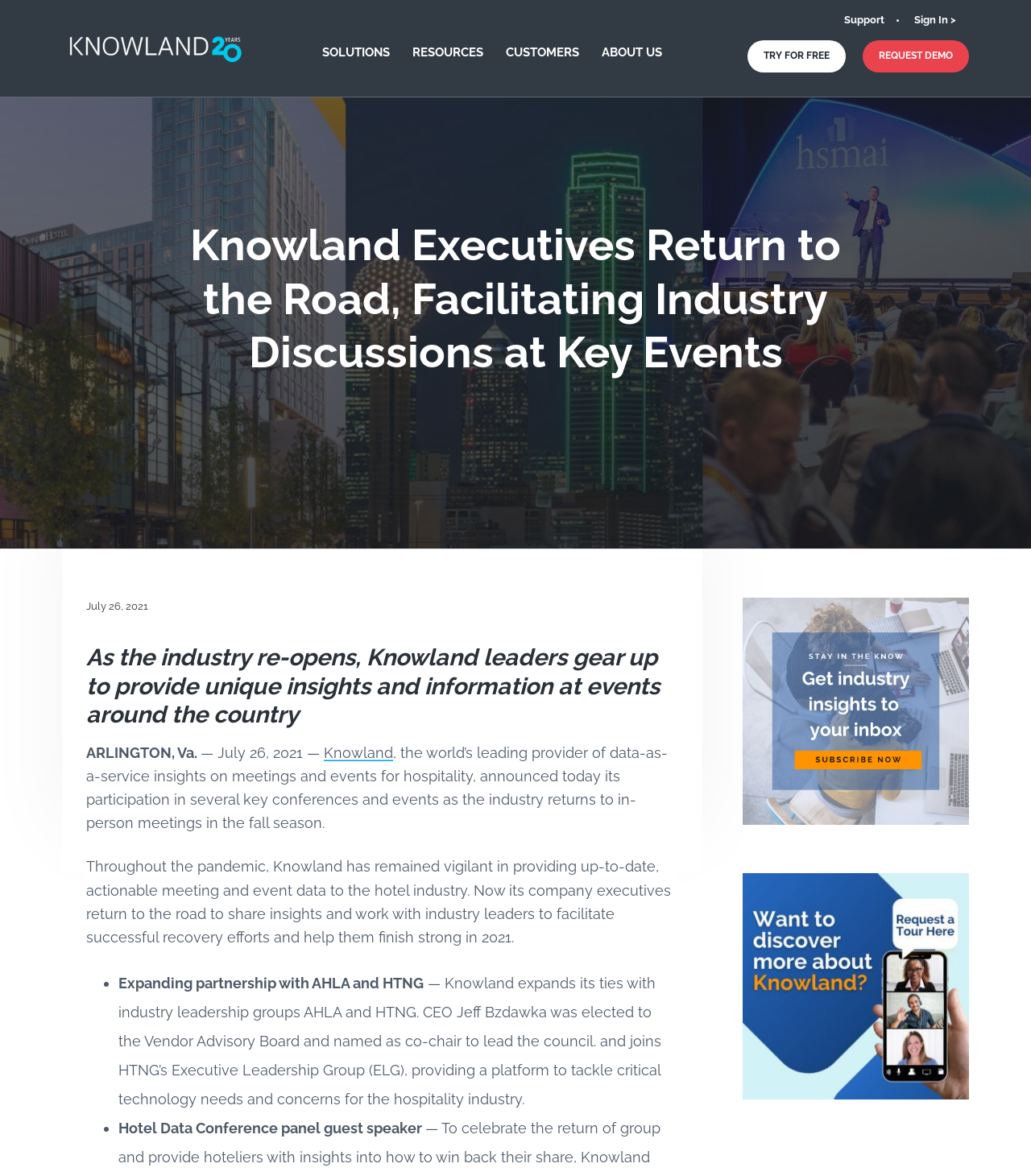Determine the bounding box coordinates of the element's region needed to click to follow the instruction: "Click on the Knowland logo". Provide these coordinates as four float numbers between 0 and 1, formatted as [left, top, right, bottom].

[0.063, 0.022, 0.238, 0.06]